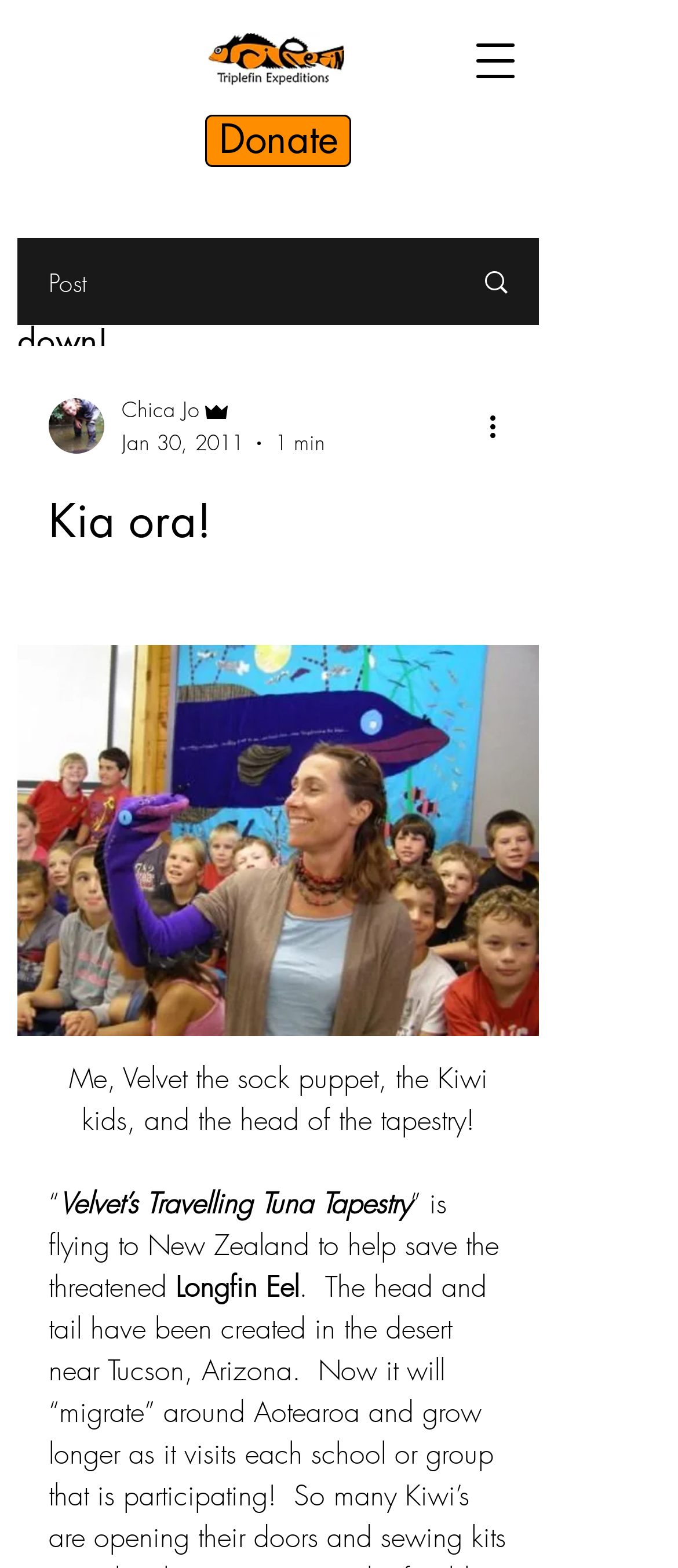Calculate the bounding box coordinates of the UI element given the description: "Donate".

[0.303, 0.073, 0.518, 0.106]